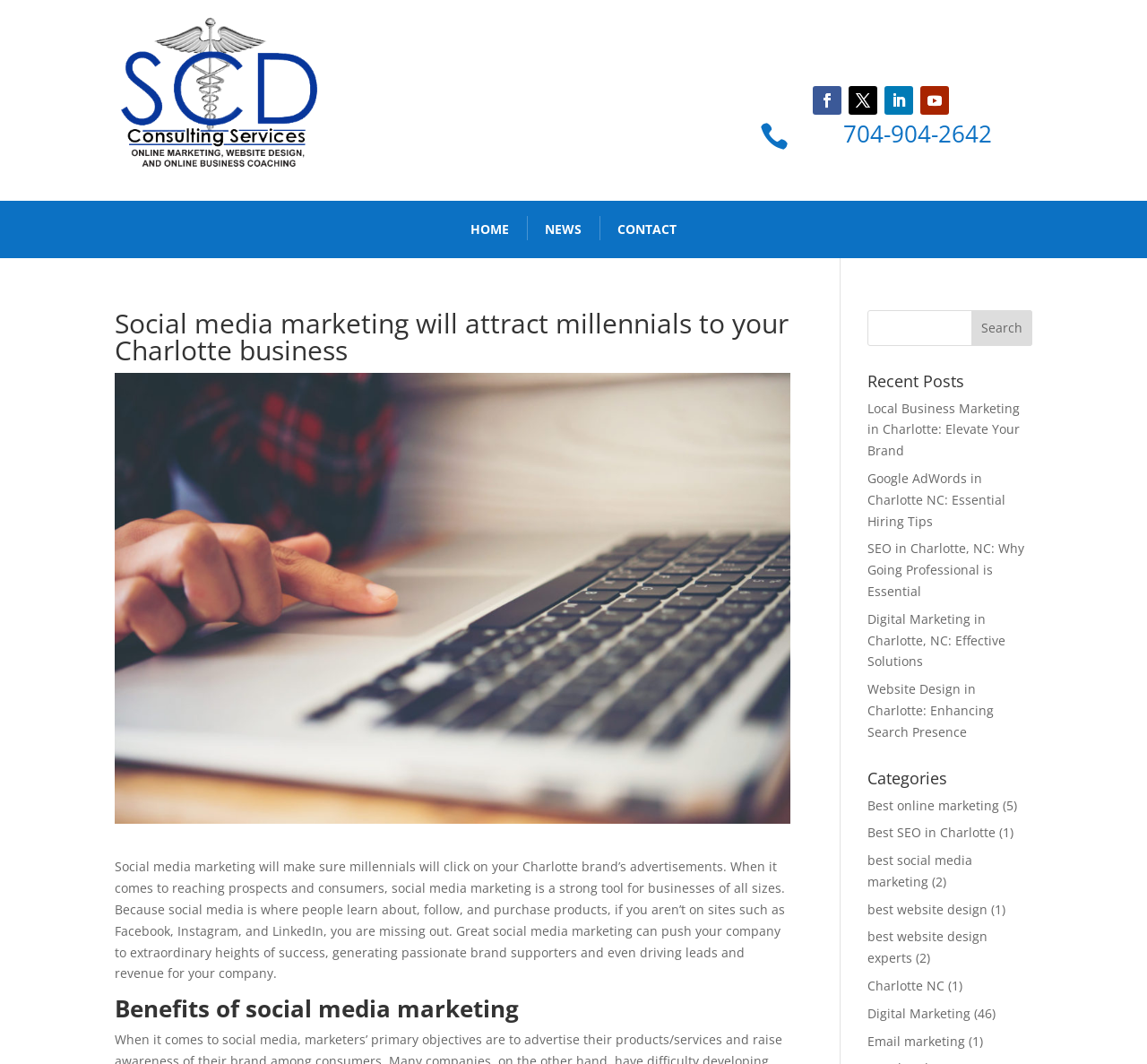Bounding box coordinates are specified in the format (top-left x, top-left y, bottom-right x, bottom-right y). All values are floating point numbers bounded between 0 and 1. Please provide the bounding box coordinate of the region this sentence describes: Best SEO in Charlotte

[0.756, 0.774, 0.868, 0.79]